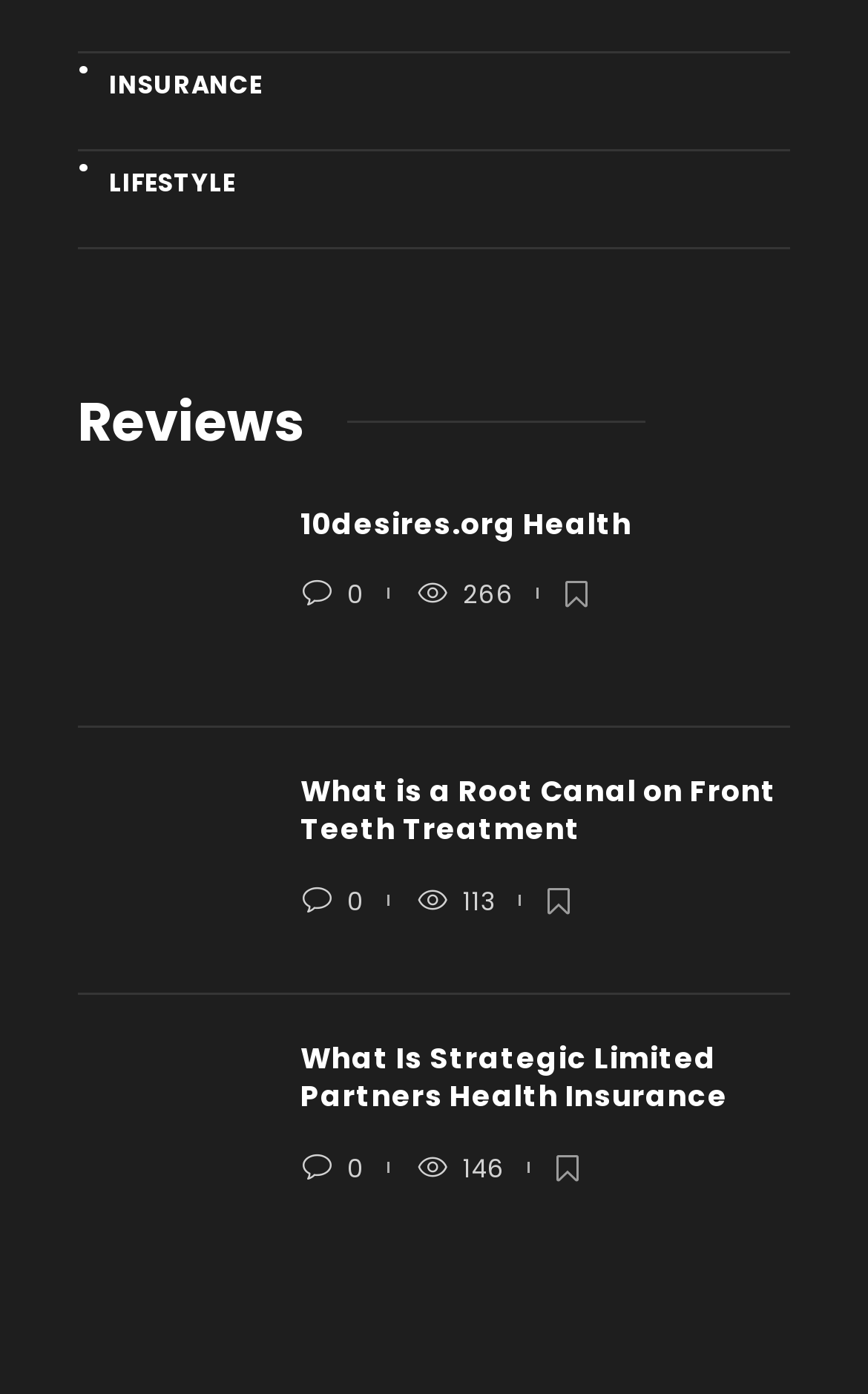What is the category of the first link?
Using the screenshot, give a one-word or short phrase answer.

INSURANCE